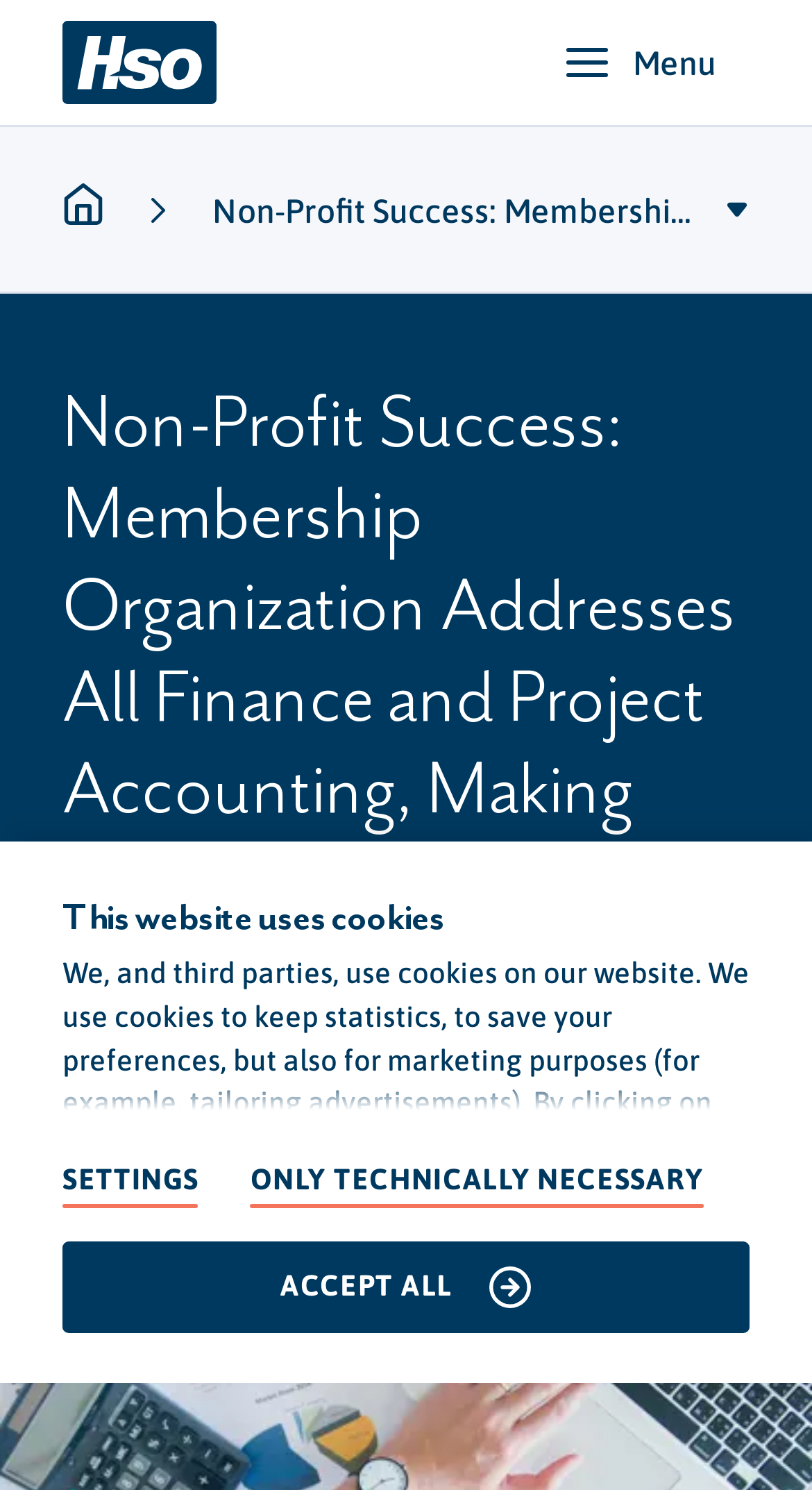Find the bounding box coordinates for the area that should be clicked to accomplish the instruction: "Go to home page".

[0.077, 0.014, 0.267, 0.07]